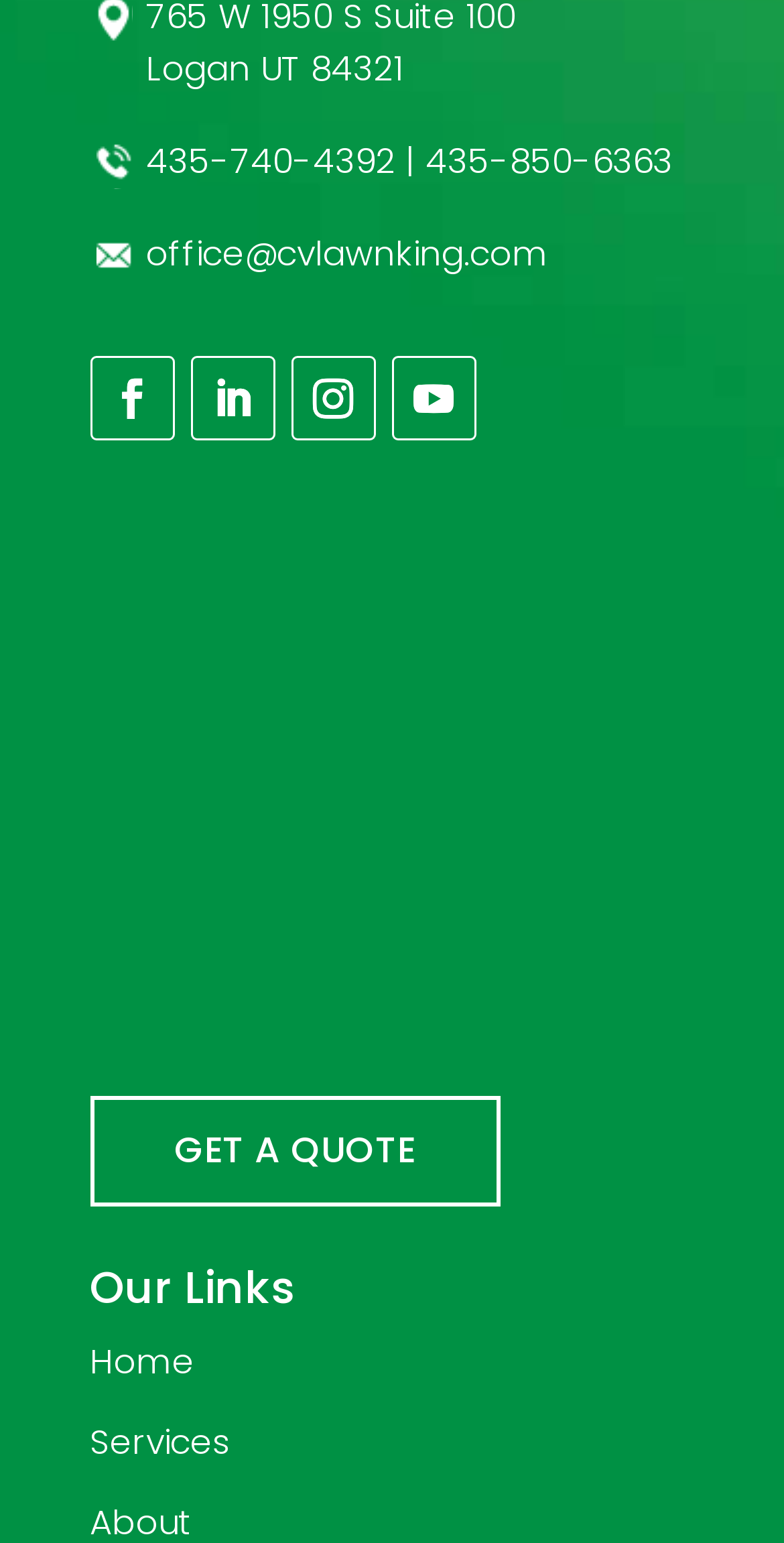Using the information in the image, could you please answer the following question in detail:
What is the phone number of the office?

The phone number of the office can be found in the static text element located at the top of the webpage, which reads '435-740-4392 | 435-850-6363'.